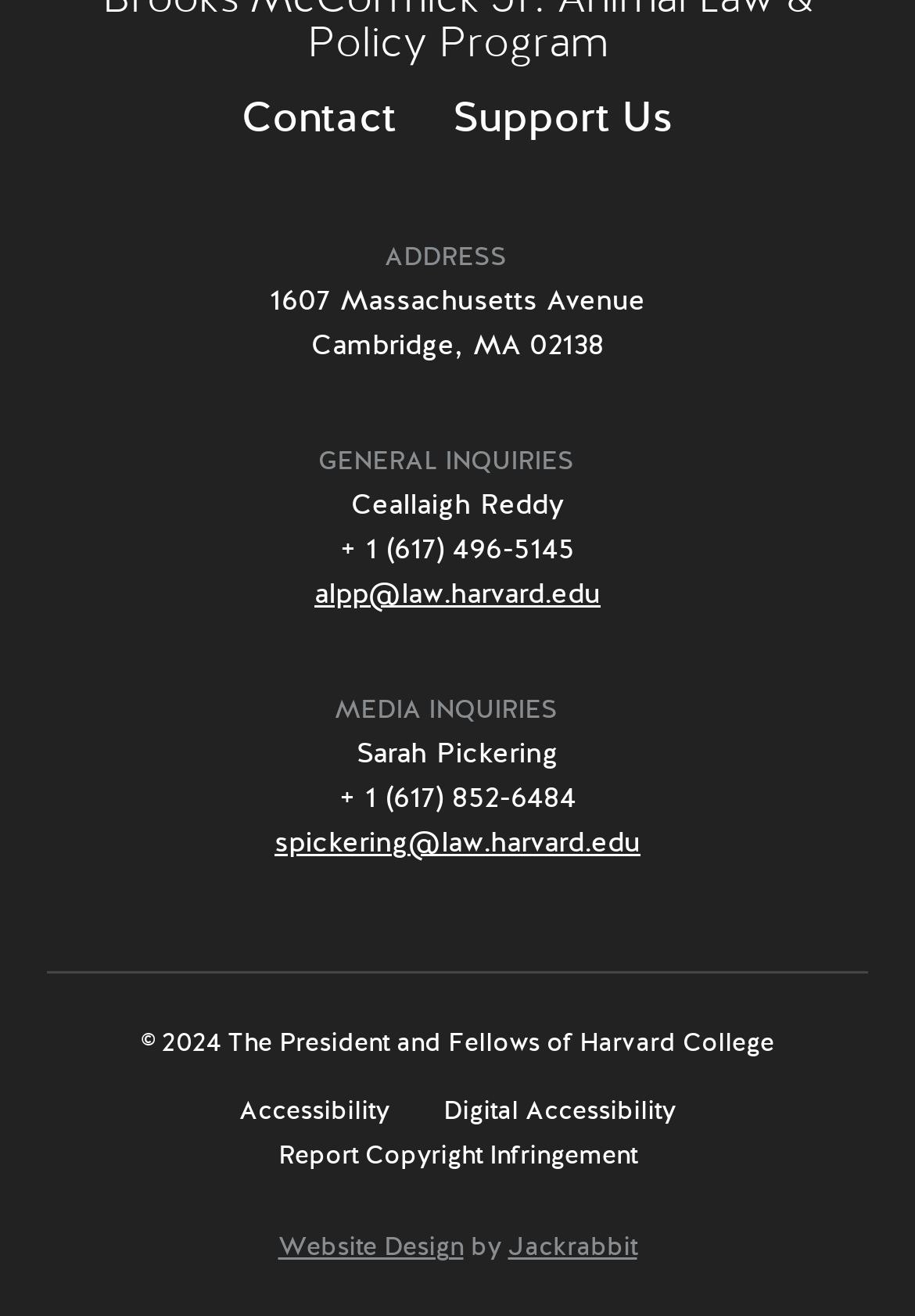What is the copyright year of the webpage?
Based on the image, answer the question with a single word or brief phrase.

2024